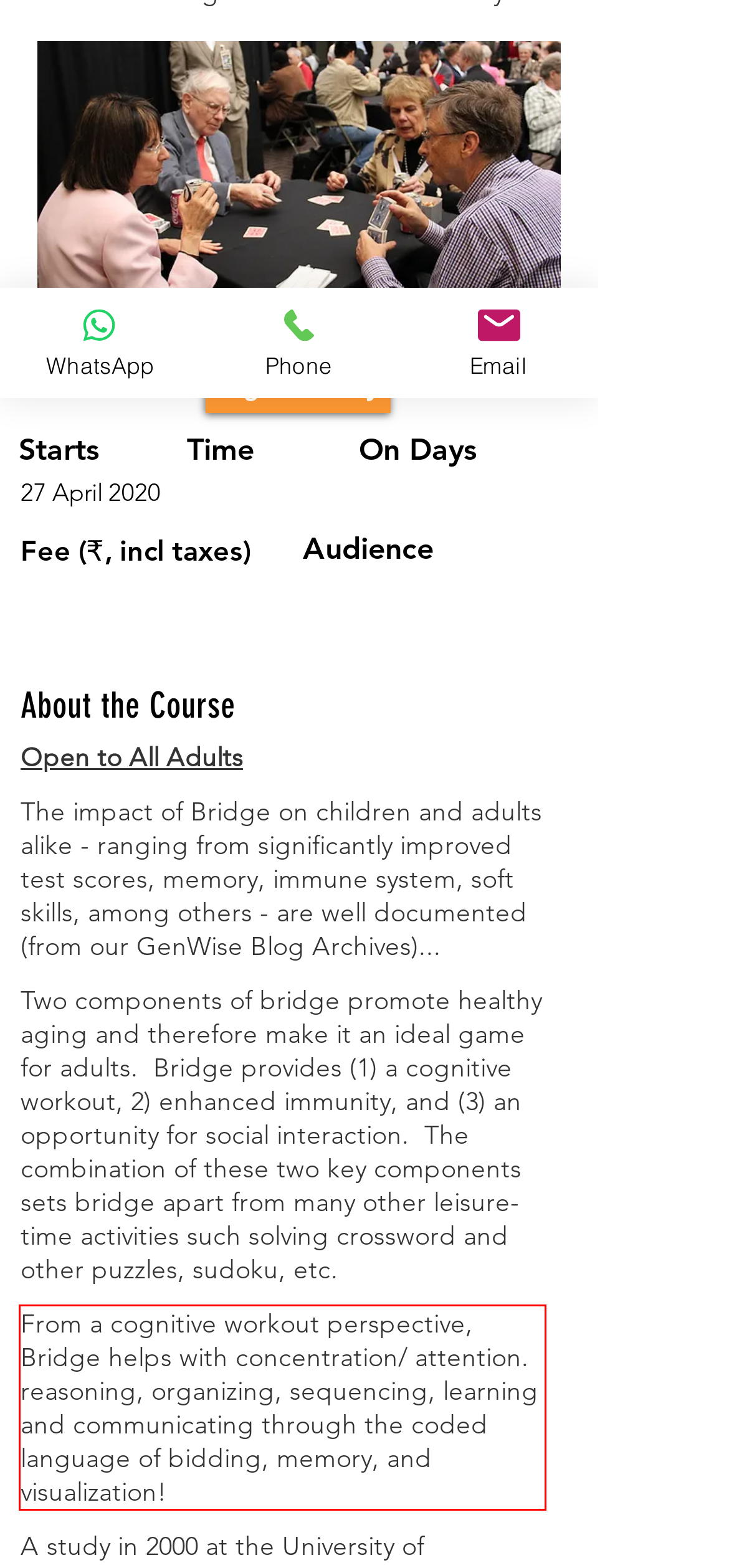You are provided with a screenshot of a webpage featuring a red rectangle bounding box. Extract the text content within this red bounding box using OCR.

From a cognitive workout perspective, Bridge helps with concentration/ attention. reasoning, organizing, sequencing, learning and communicating through the coded language of bidding, memory, and visualization!